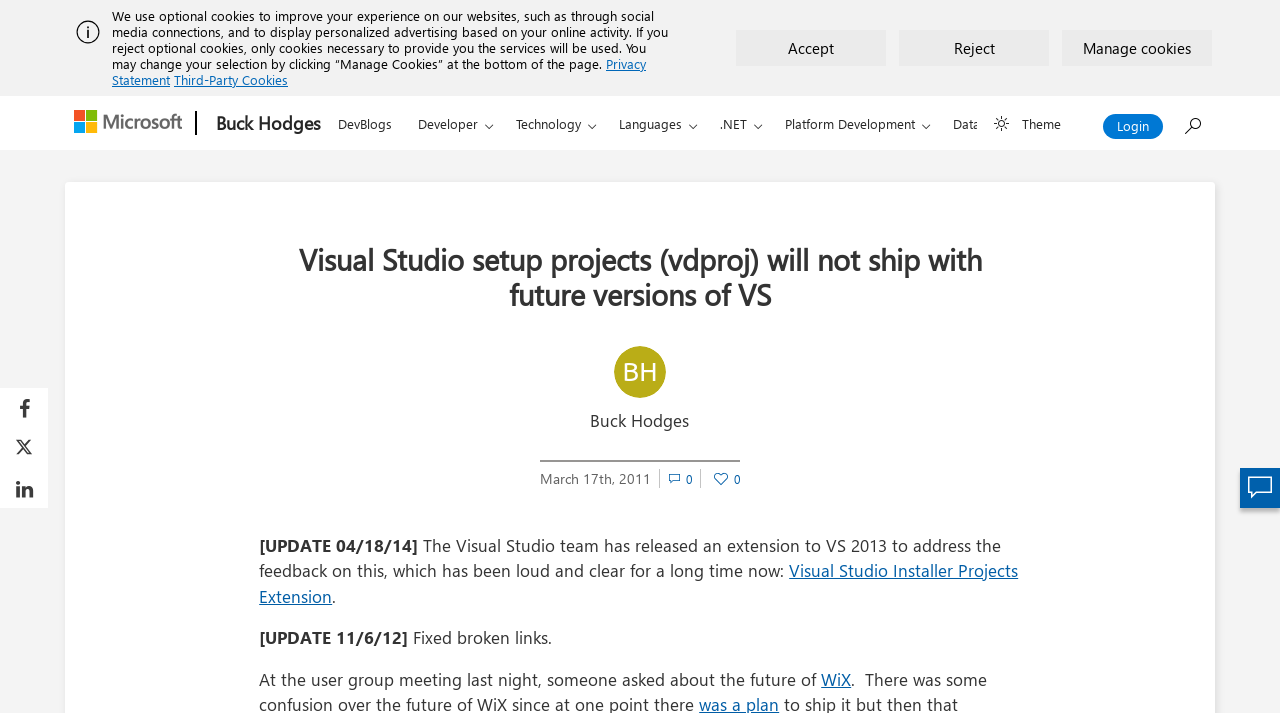Given the description Platform Development, predict the bounding box coordinates of the UI element. Ensure the coordinates are in the format (top-left x, top-left y, bottom-right x, bottom-right y) and all values are between 0 and 1.

[0.603, 0.136, 0.739, 0.211]